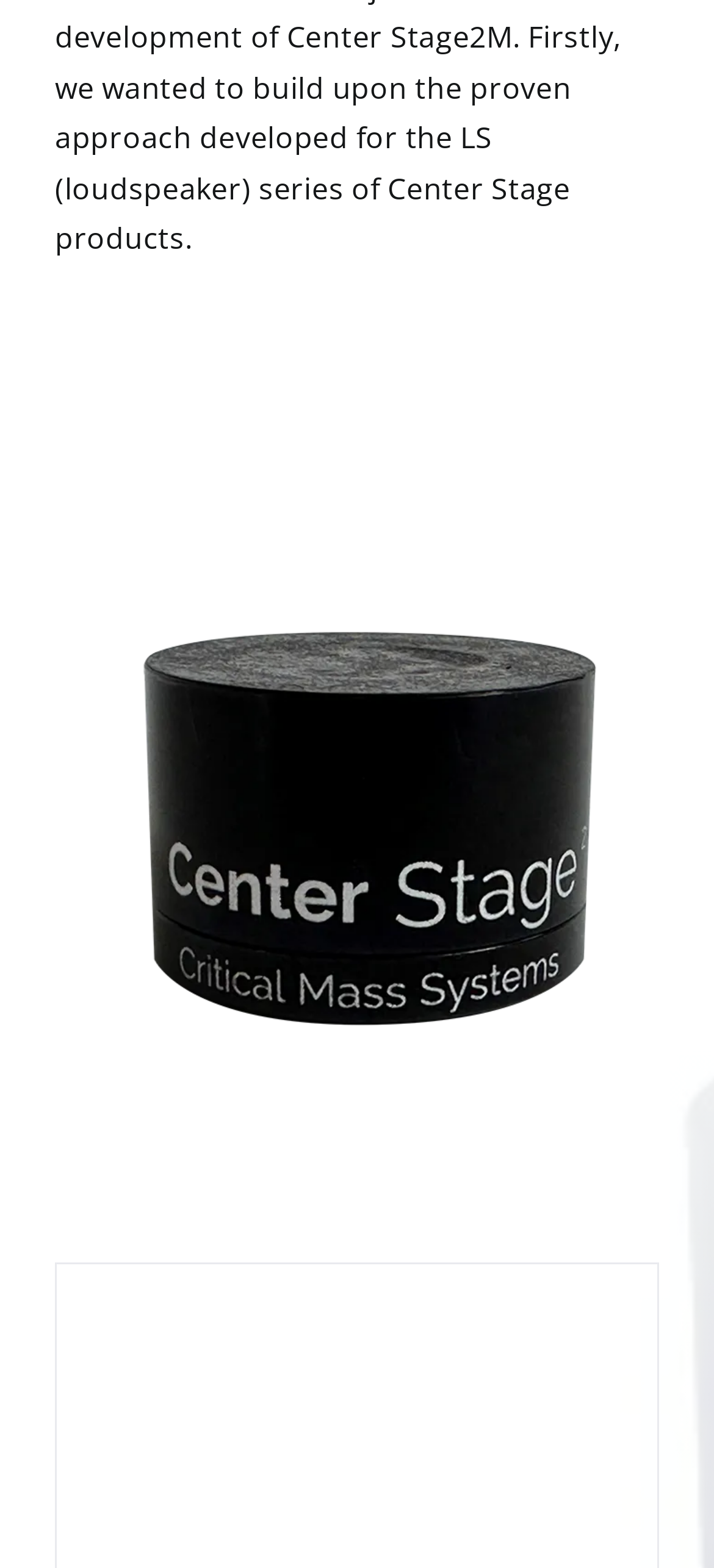Please find the bounding box coordinates (top-left x, top-left y, bottom-right x, bottom-right y) in the screenshot for the UI element described as follows: NEWS & INFO

[0.0, 0.111, 1.0, 0.186]